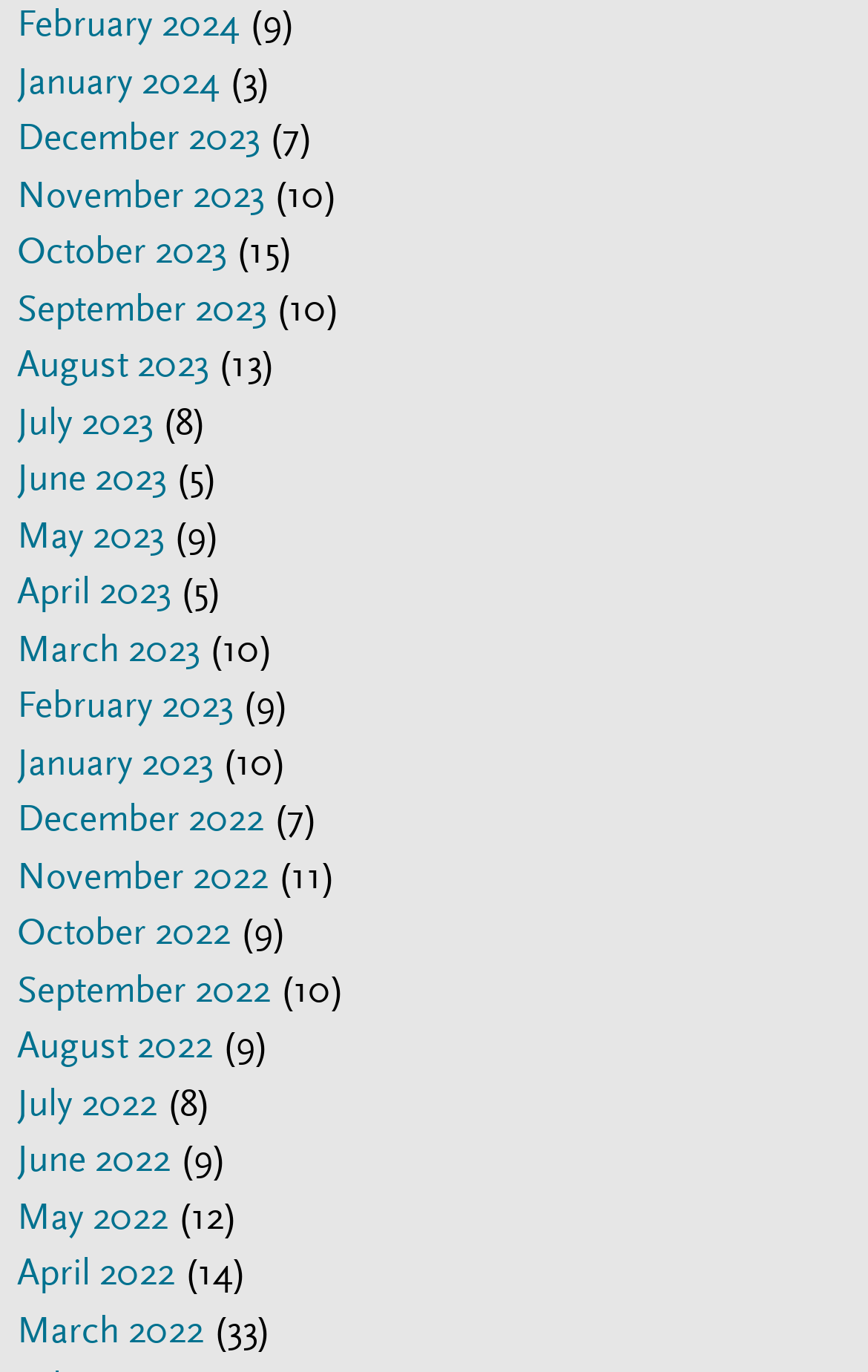Can you determine the bounding box coordinates of the area that needs to be clicked to fulfill the following instruction: "View January 2023"?

[0.02, 0.538, 0.246, 0.57]